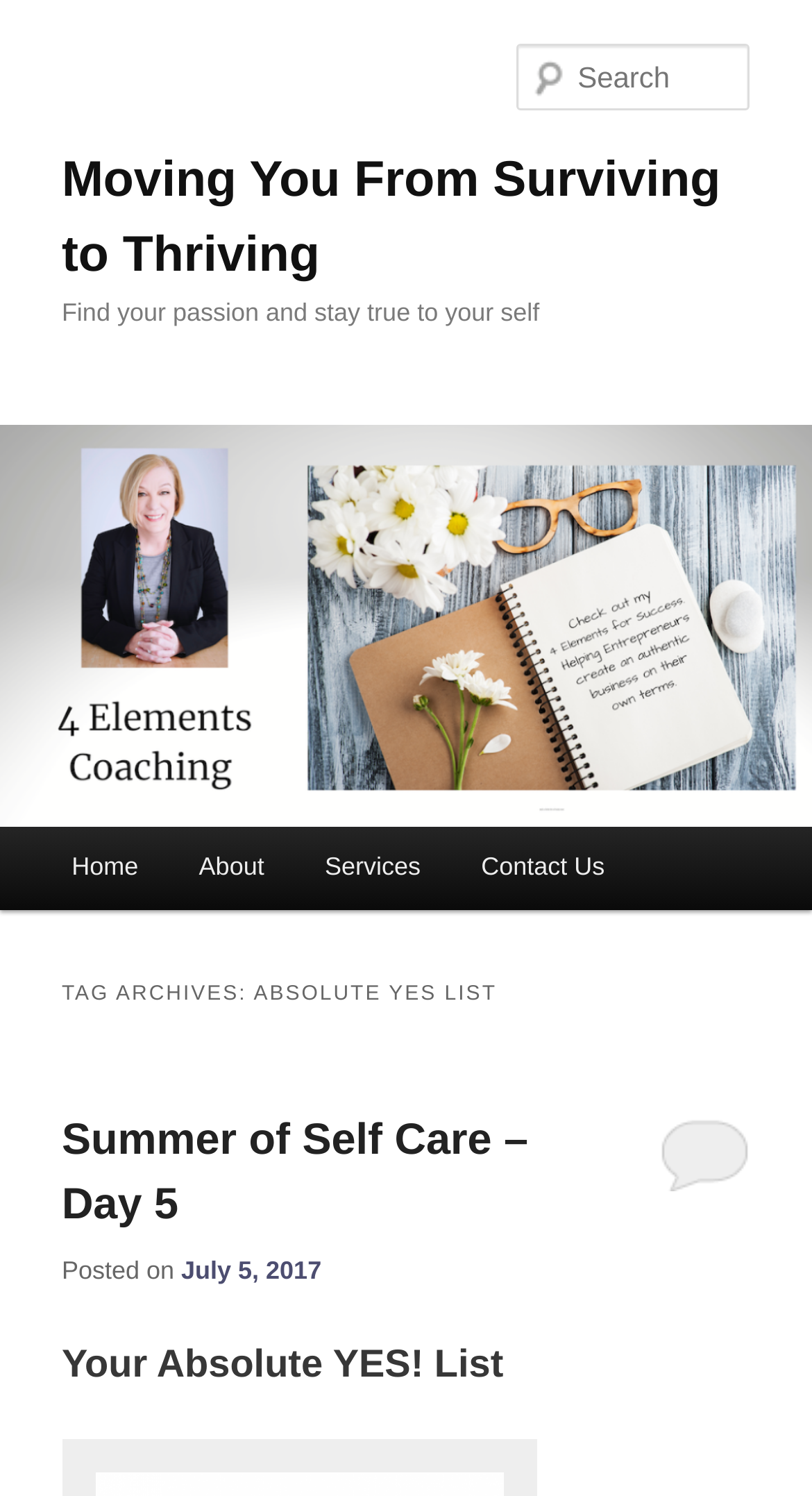Given the description: "July 5, 2017", determine the bounding box coordinates of the UI element. The coordinates should be formatted as four float numbers between 0 and 1, [left, top, right, bottom].

[0.223, 0.839, 0.396, 0.859]